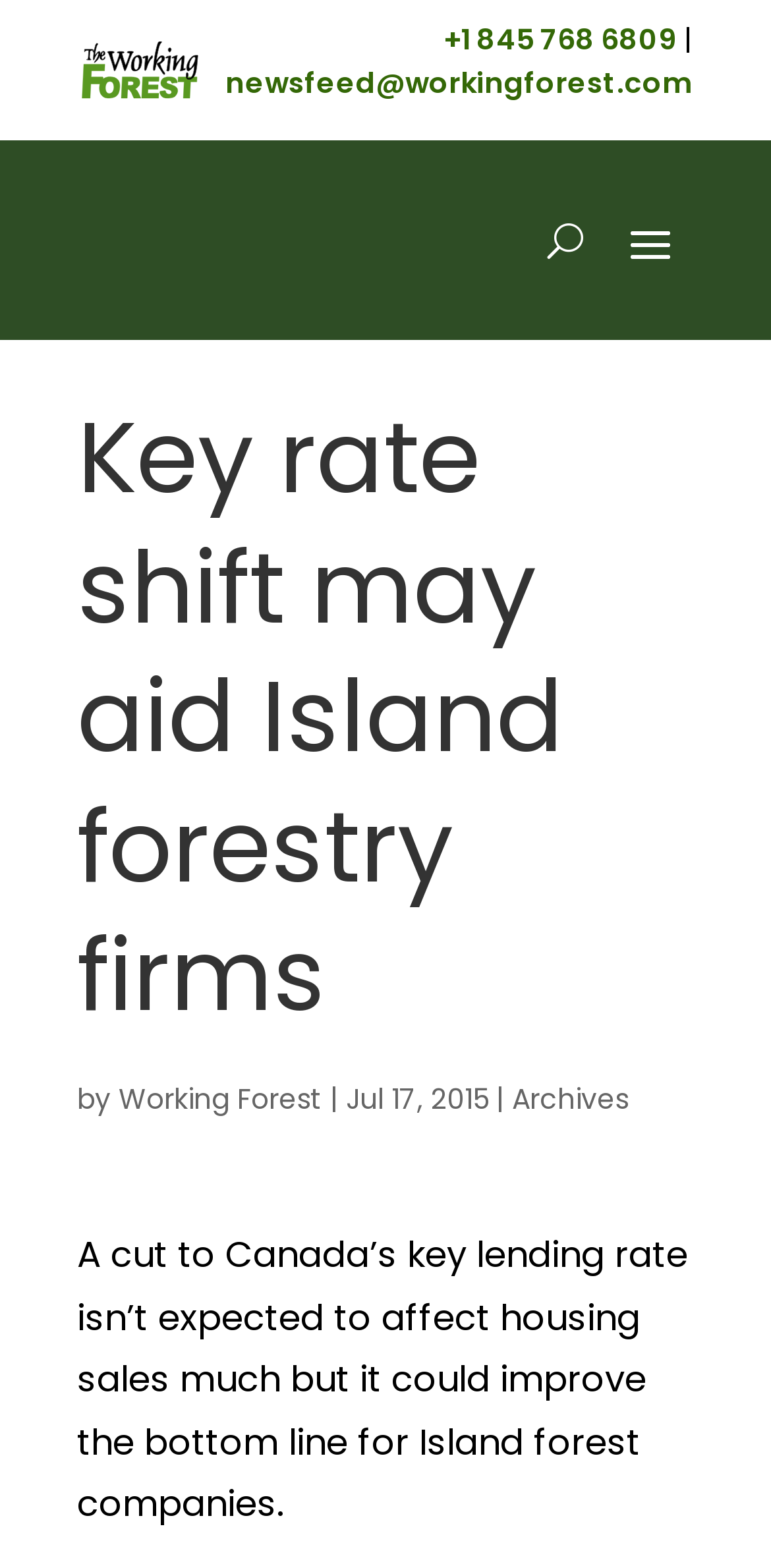Answer in one word or a short phrase: 
What is the email address provided?

newsfeed@workingforest.com